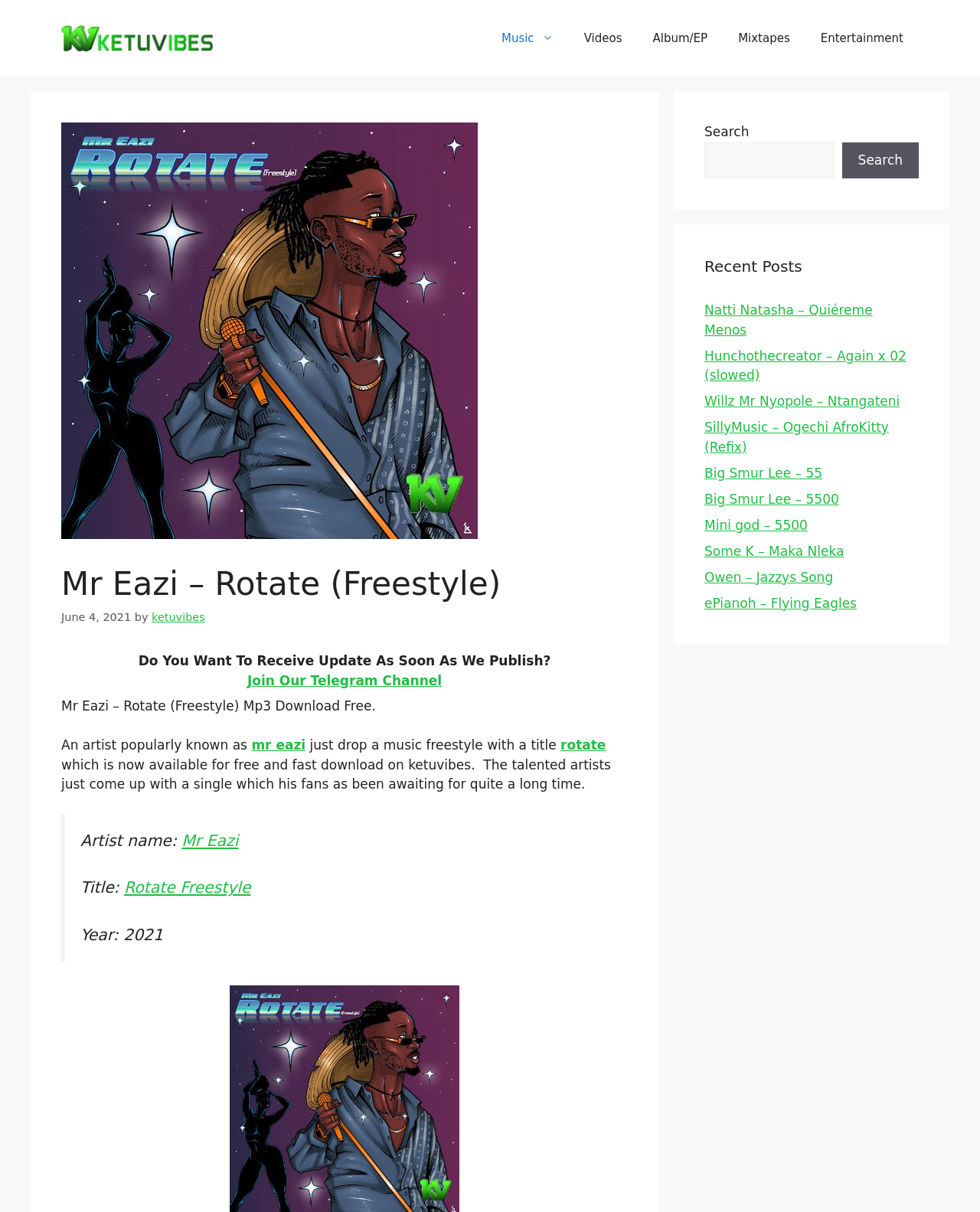Locate the bounding box coordinates of the segment that needs to be clicked to meet this instruction: "Click Contact Us".

None